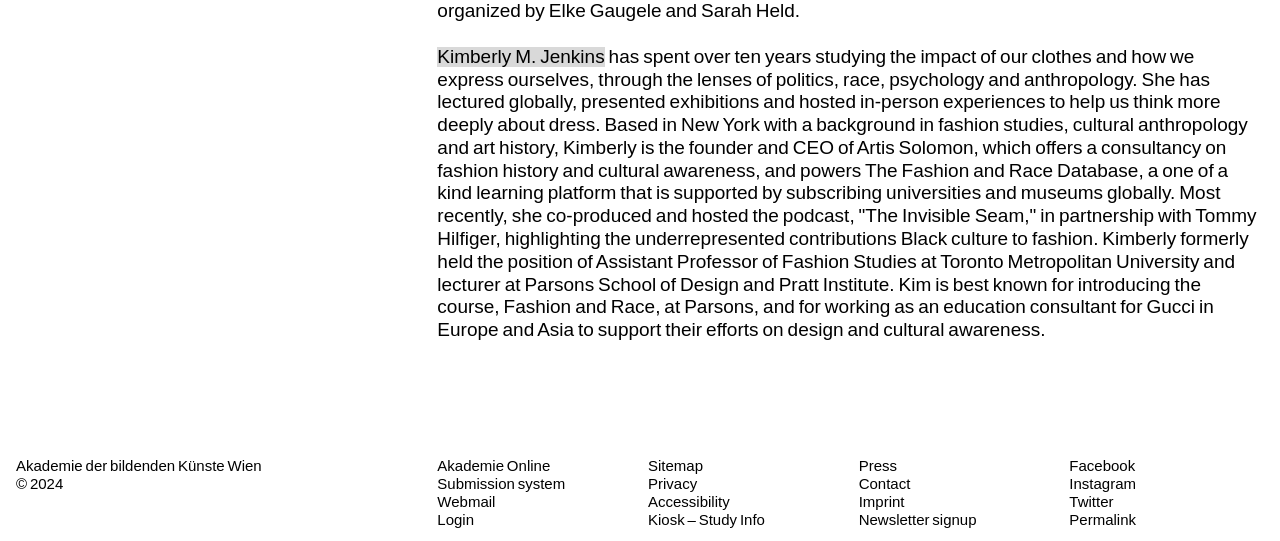Locate the bounding box coordinates of the clickable area needed to fulfill the instruction: "go to Submission system".

[0.342, 0.878, 0.442, 0.91]